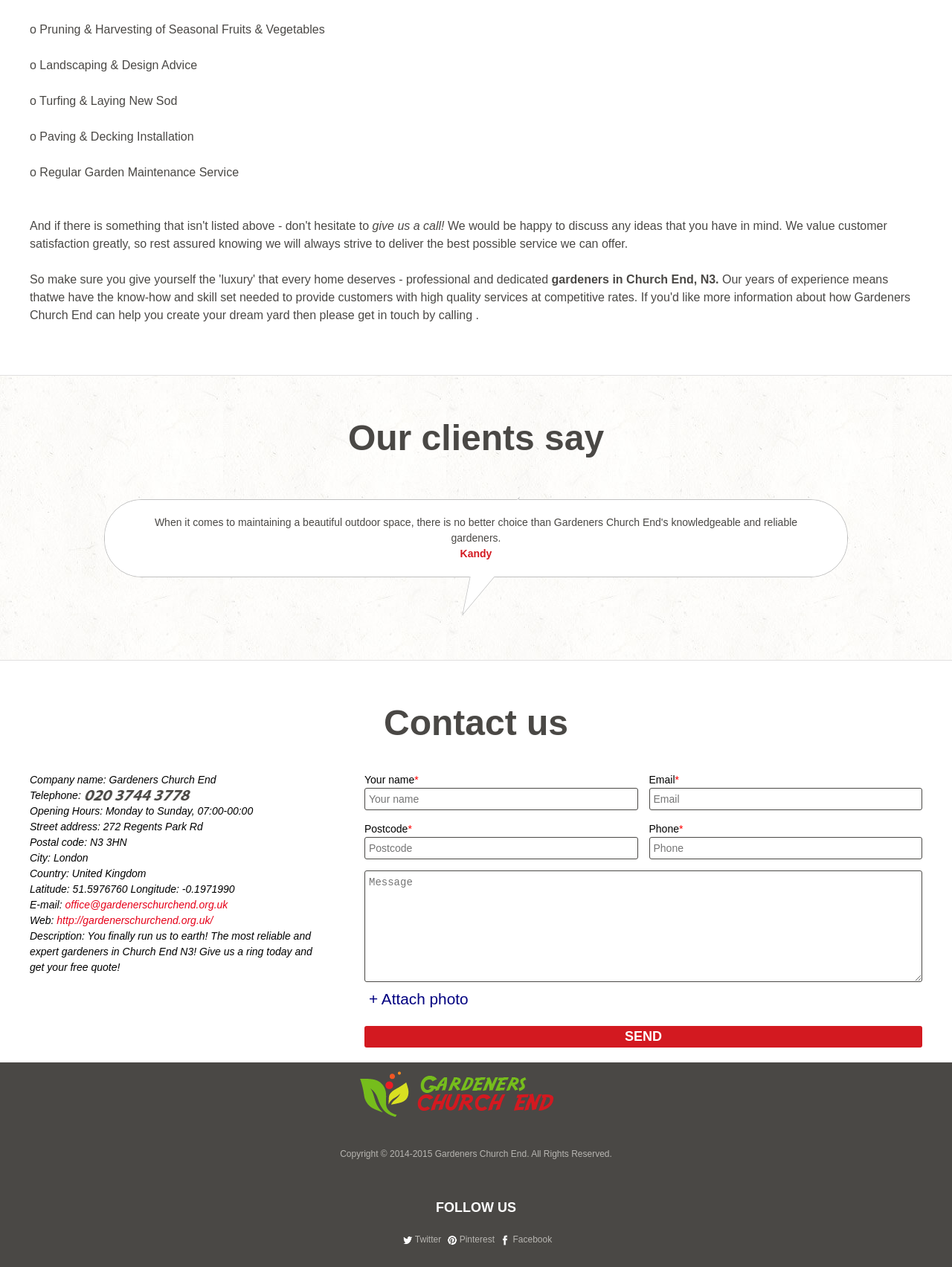Show the bounding box coordinates for the element that needs to be clicked to execute the following instruction: "follow on Twitter". Provide the coordinates in the form of four float numbers between 0 and 1, i.e., [left, top, right, bottom].

[0.42, 0.974, 0.463, 0.983]